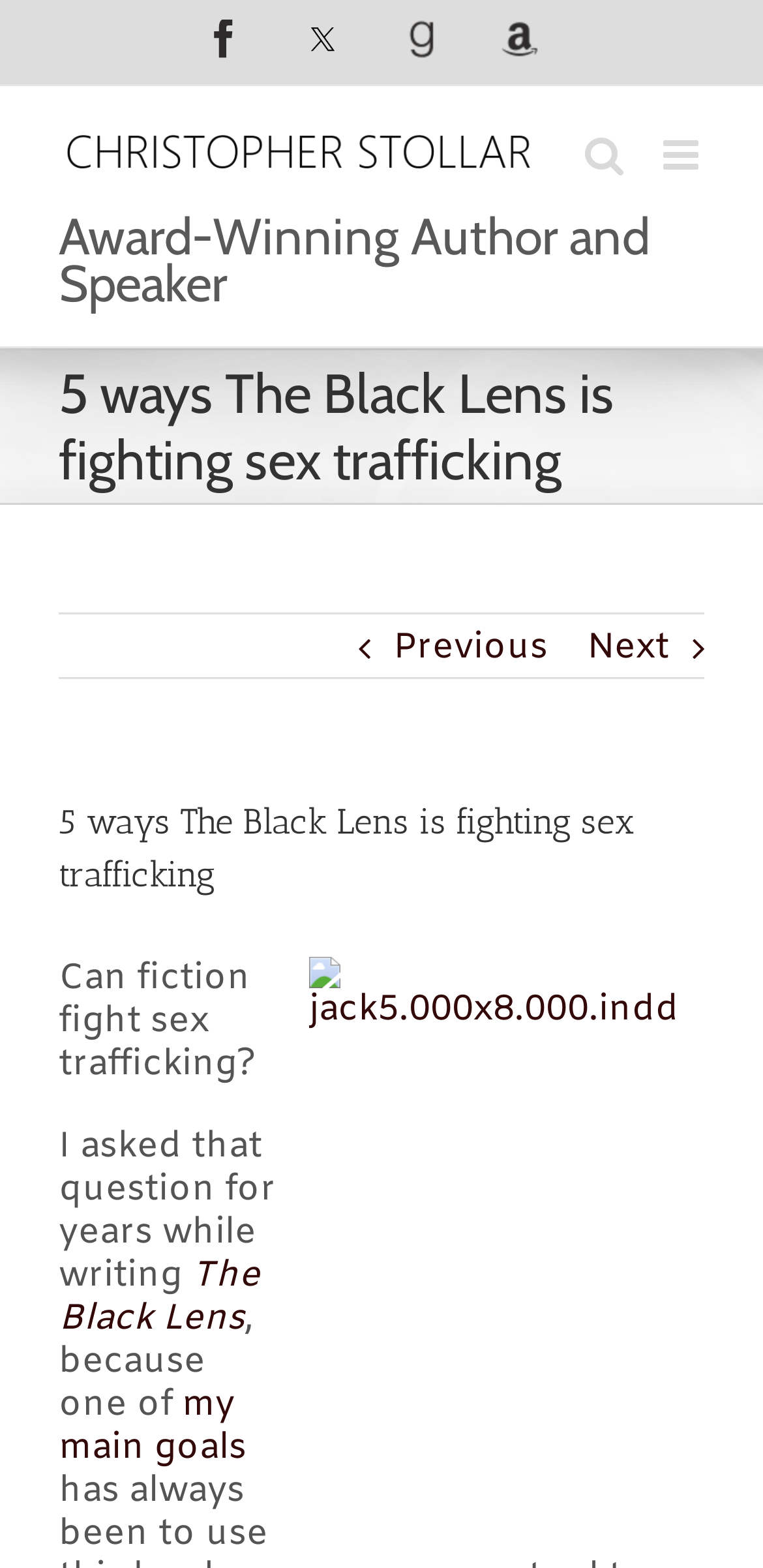Extract the bounding box of the UI element described as: "parent_node: Award-Winning Author and Speaker".

[0.077, 0.08, 0.712, 0.113]